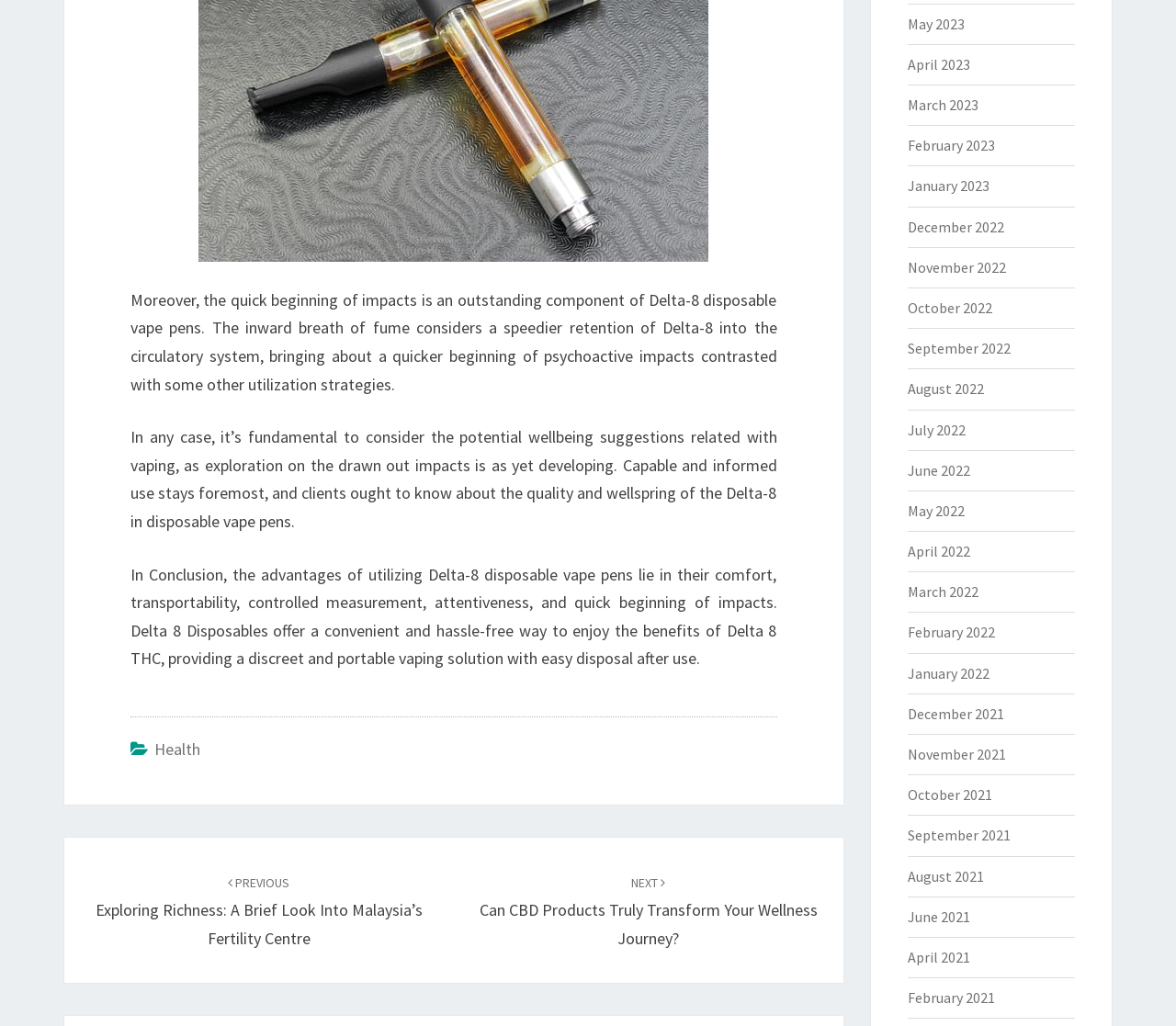Determine the bounding box coordinates of the clickable element necessary to fulfill the instruction: "Click on the 'Health' link". Provide the coordinates as four float numbers within the 0 to 1 range, i.e., [left, top, right, bottom].

[0.131, 0.72, 0.17, 0.74]